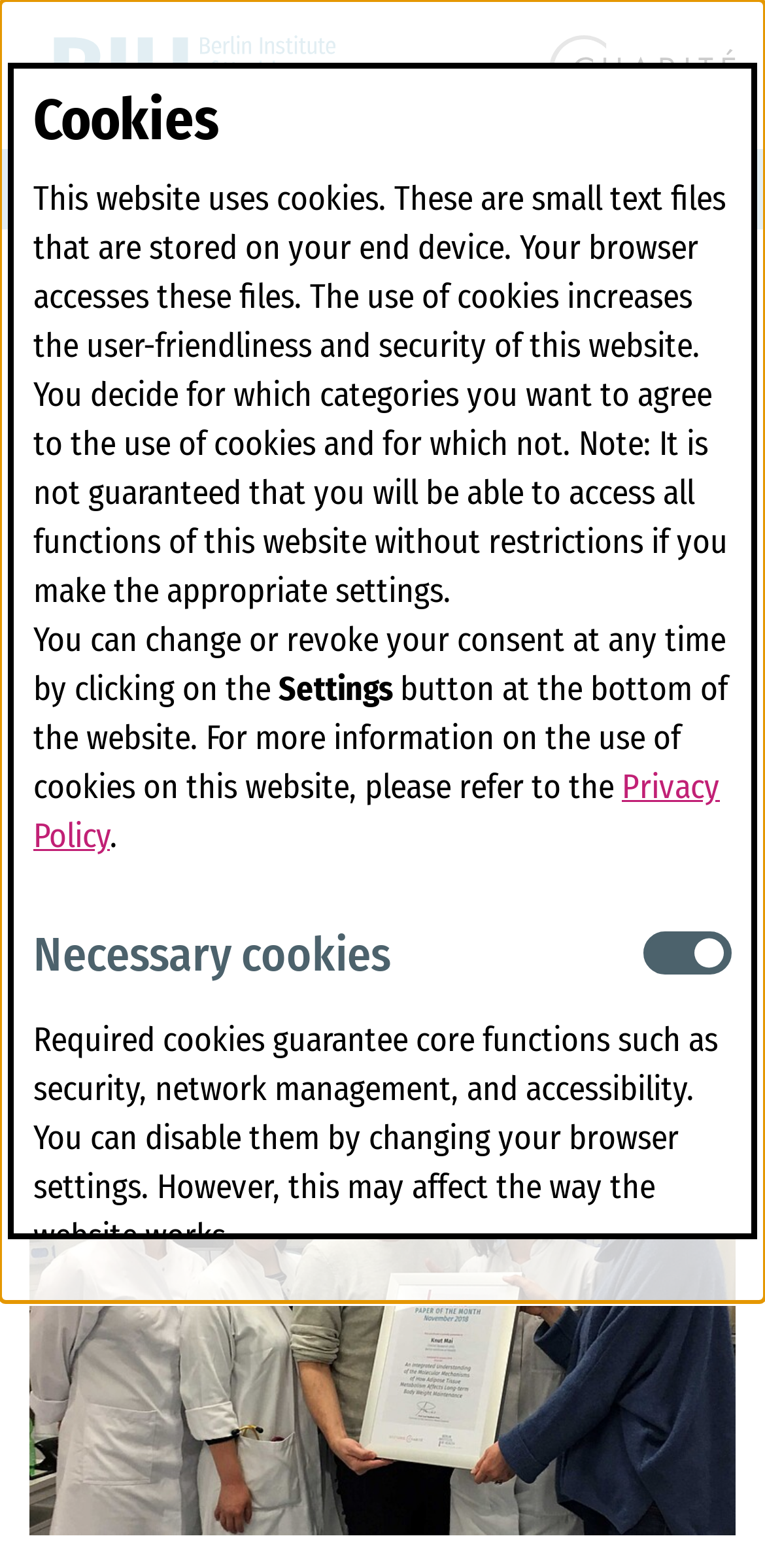Find the bounding box coordinates of the element you need to click on to perform this action: 'Open search'. The coordinates should be represented by four float values between 0 and 1, in the format [left, top, right, bottom].

[0.782, 0.095, 0.872, 0.149]